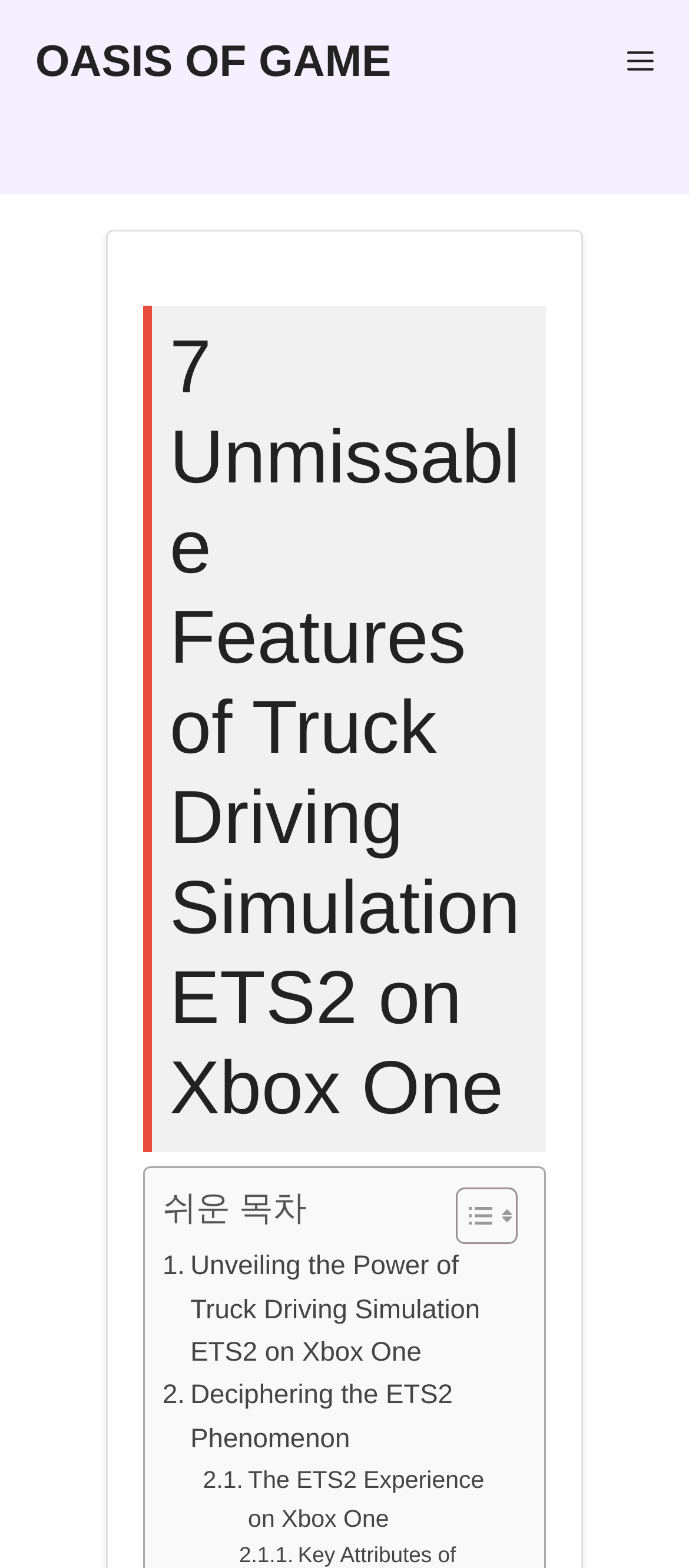What is the last link in the content section?
Respond to the question with a well-detailed and thorough answer.

I scrolled down to the end of the content section and found the last link, which is '. The ETS2 Experience on Xbox One'.